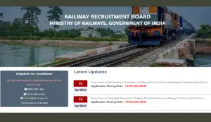Answer the following in one word or a short phrase: 
What is the purpose of the 'Latest Updates' section?

Provide information on upcoming events